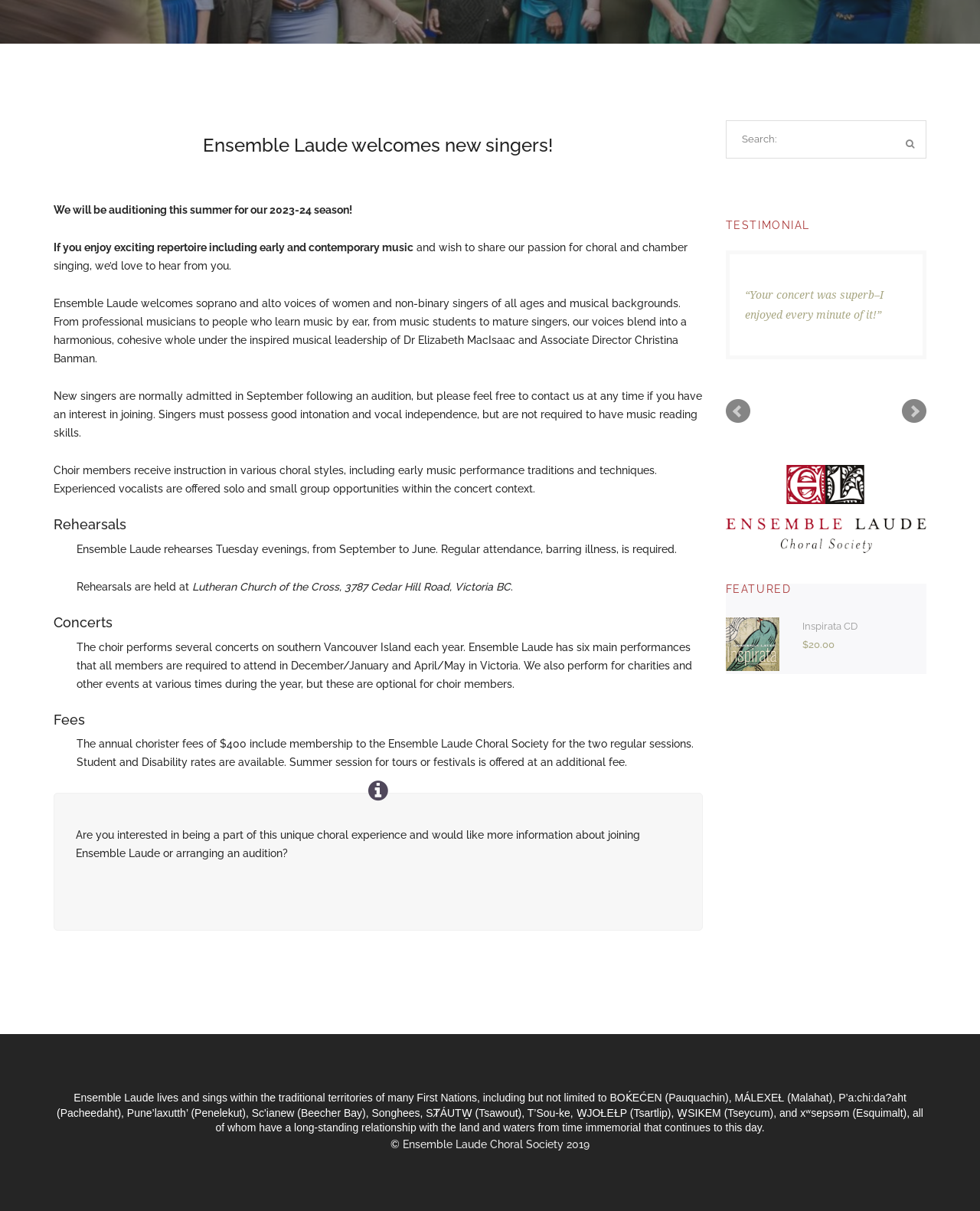Given the webpage screenshot and the description, determine the bounding box coordinates (top-left x, top-left y, bottom-right x, bottom-right y) that define the location of the UI element matching this description: Next

[0.92, 0.33, 0.945, 0.35]